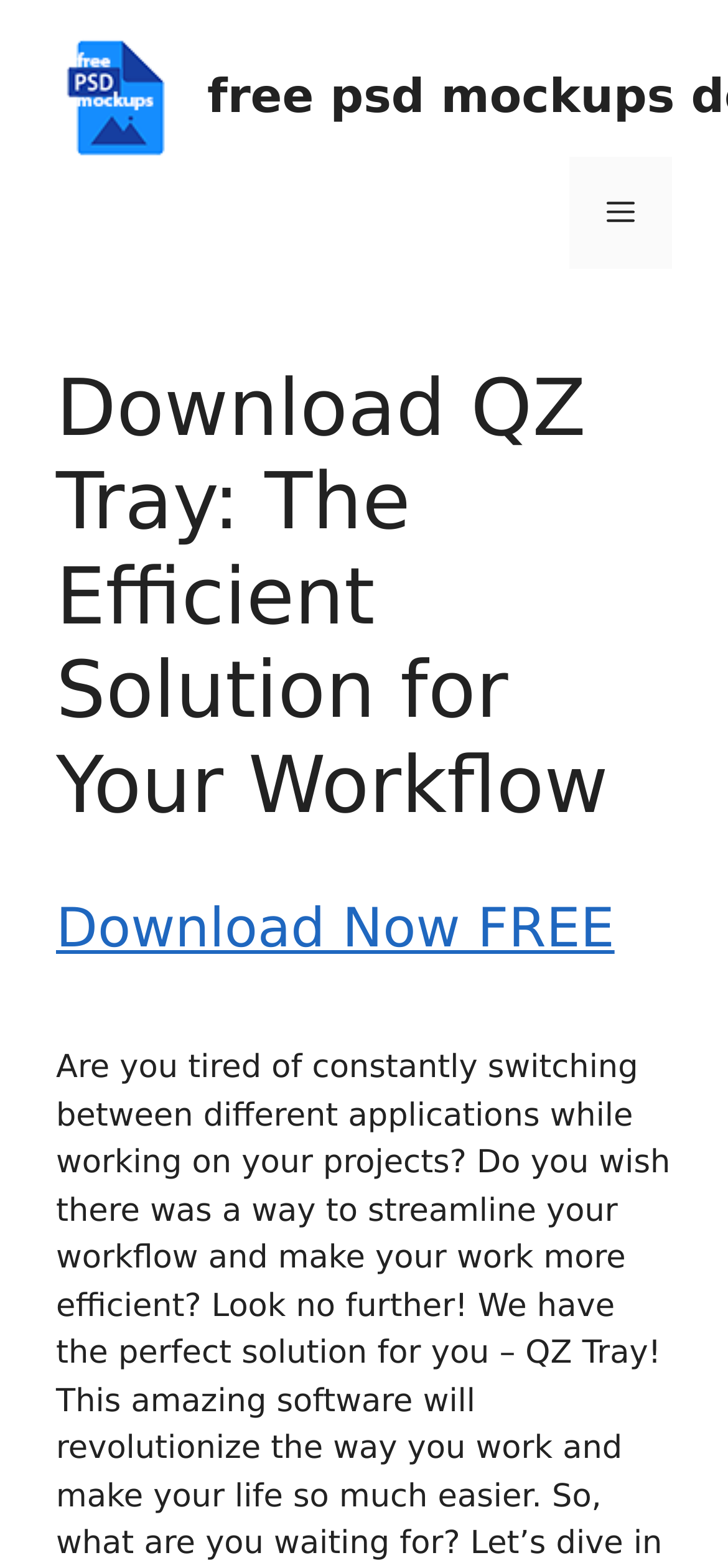Based on the visual content of the image, answer the question thoroughly: What is the position of the navigation menu?

According to the bounding box coordinates, the navigation menu element has a top value of 0.1, which indicates it is located at the top of the page. Its right value is 0.923, which suggests it is positioned on the right side of the page.